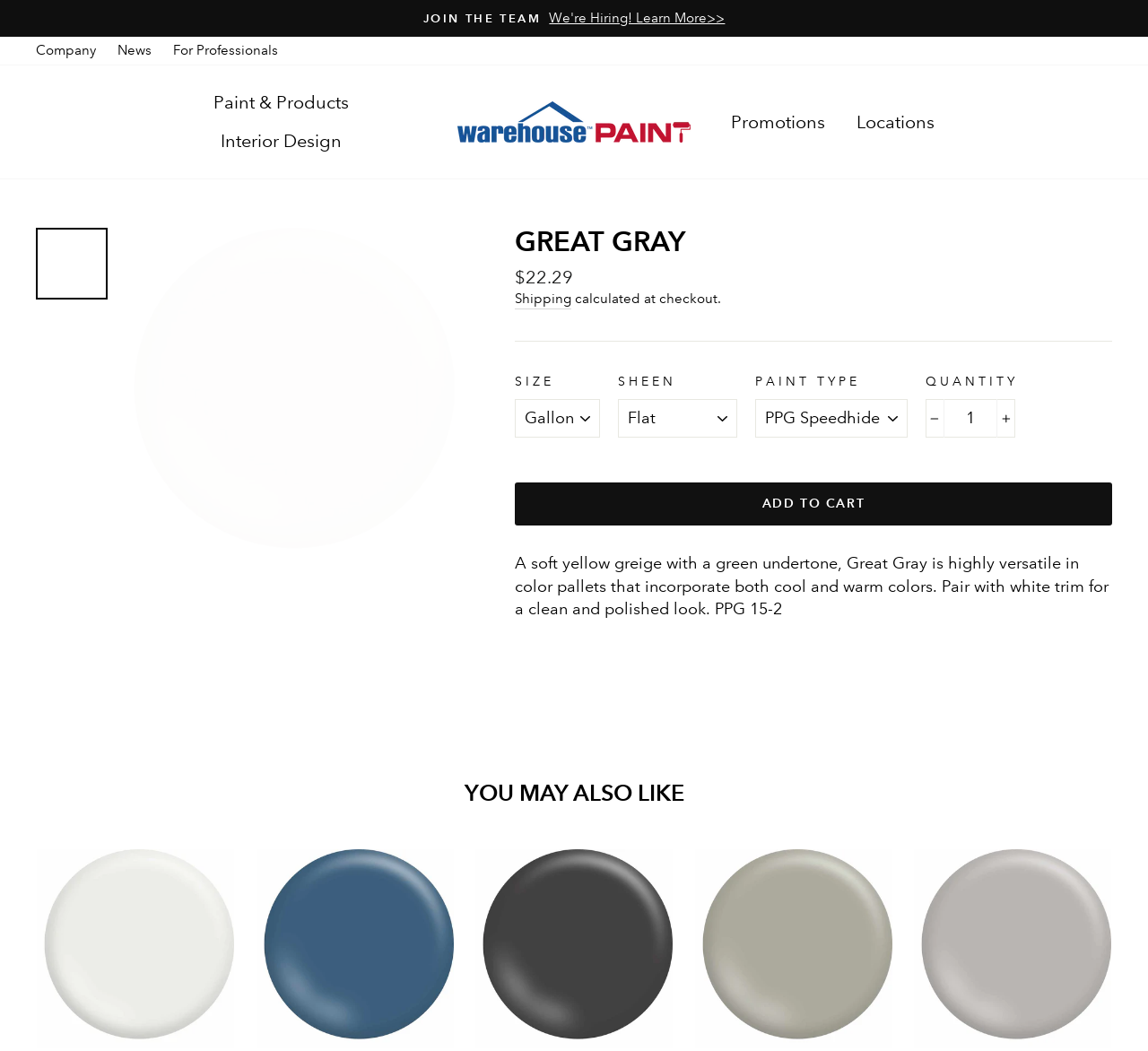What is the orientation of the separator element?
Can you provide a detailed and comprehensive answer to the question?

I found the answer by looking at the separator element and its attribute 'orientation: horizontal', indicating that it is a horizontal separator.